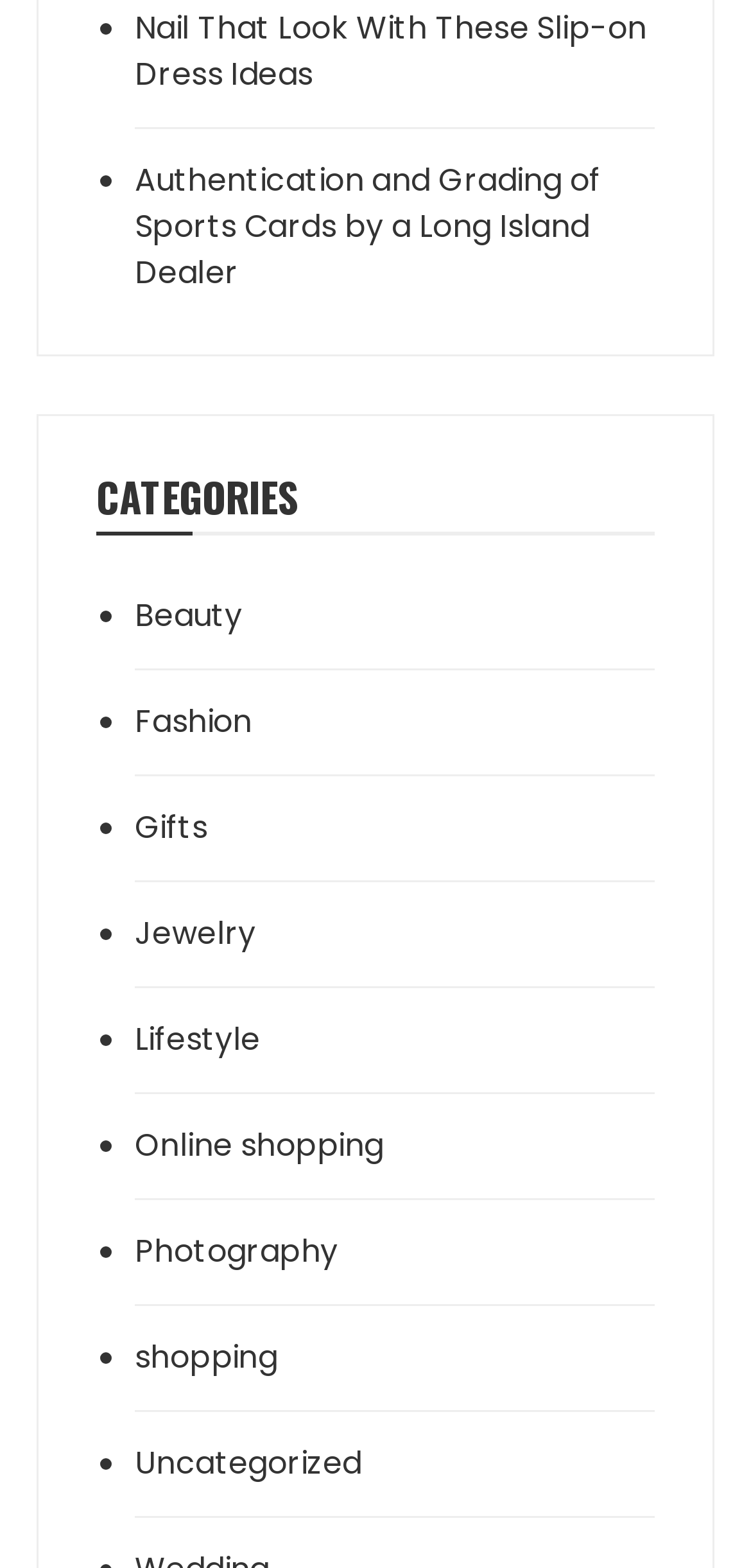Pinpoint the bounding box coordinates for the area that should be clicked to perform the following instruction: "View Nail That Look With These Slip-on Dress Ideas".

[0.179, 0.004, 0.872, 0.063]